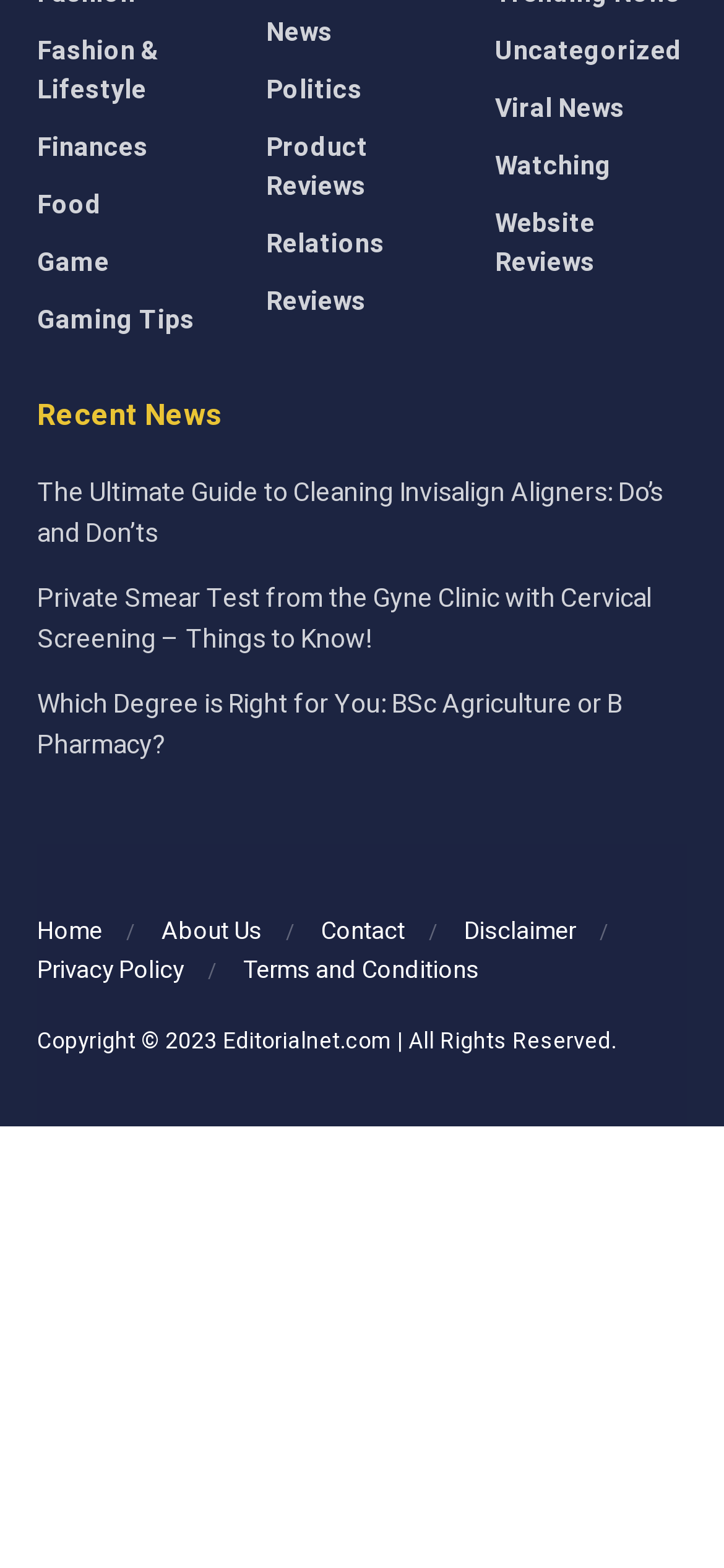Locate the bounding box coordinates of the element that needs to be clicked to carry out the instruction: "View Our Curriculum". The coordinates should be given as four float numbers ranging from 0 to 1, i.e., [left, top, right, bottom].

None